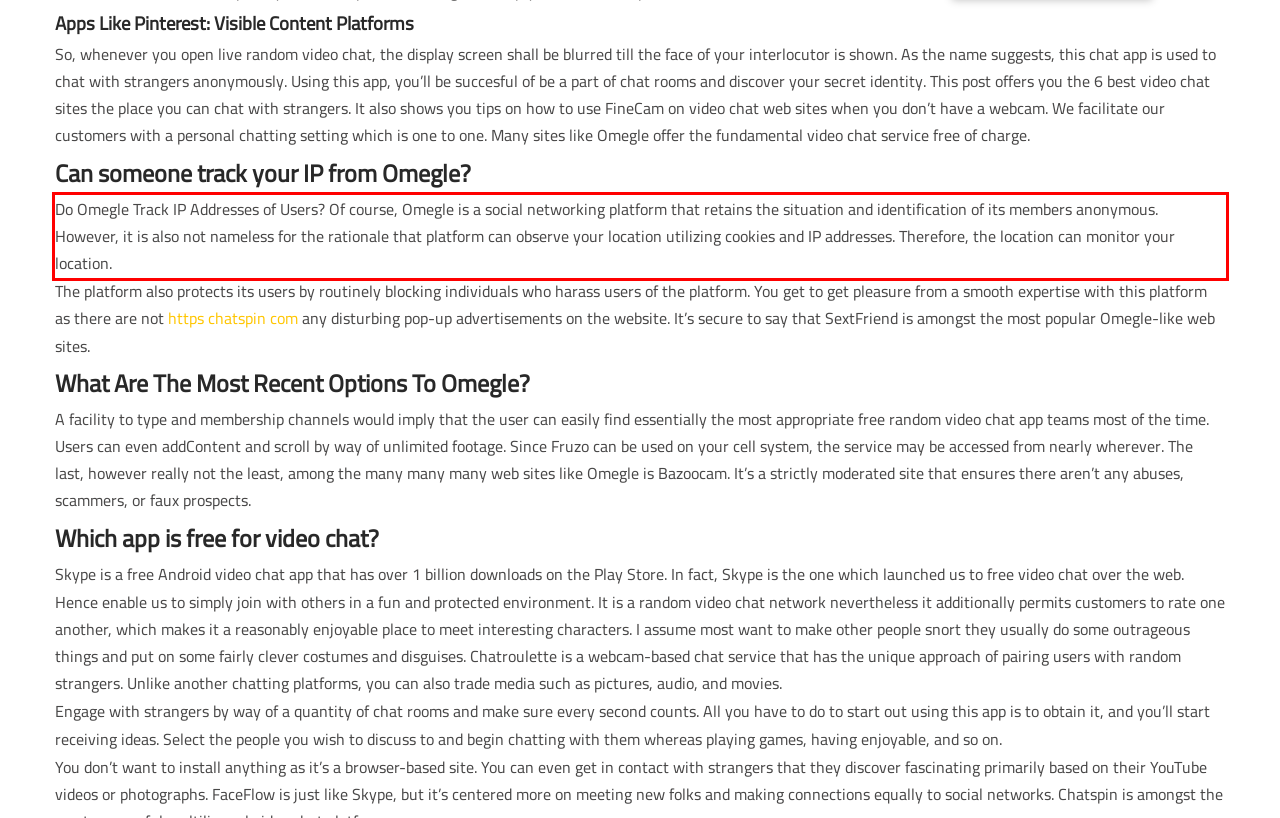Identify and transcribe the text content enclosed by the red bounding box in the given screenshot.

Do Omegle Track IP Addresses of Users? Of course, Omegle is a social networking platform that retains the situation and identification of its members anonymous. However, it is also not nameless for the rationale that platform can observe your location utilizing cookies and IP addresses. Therefore, the location can monitor your location.